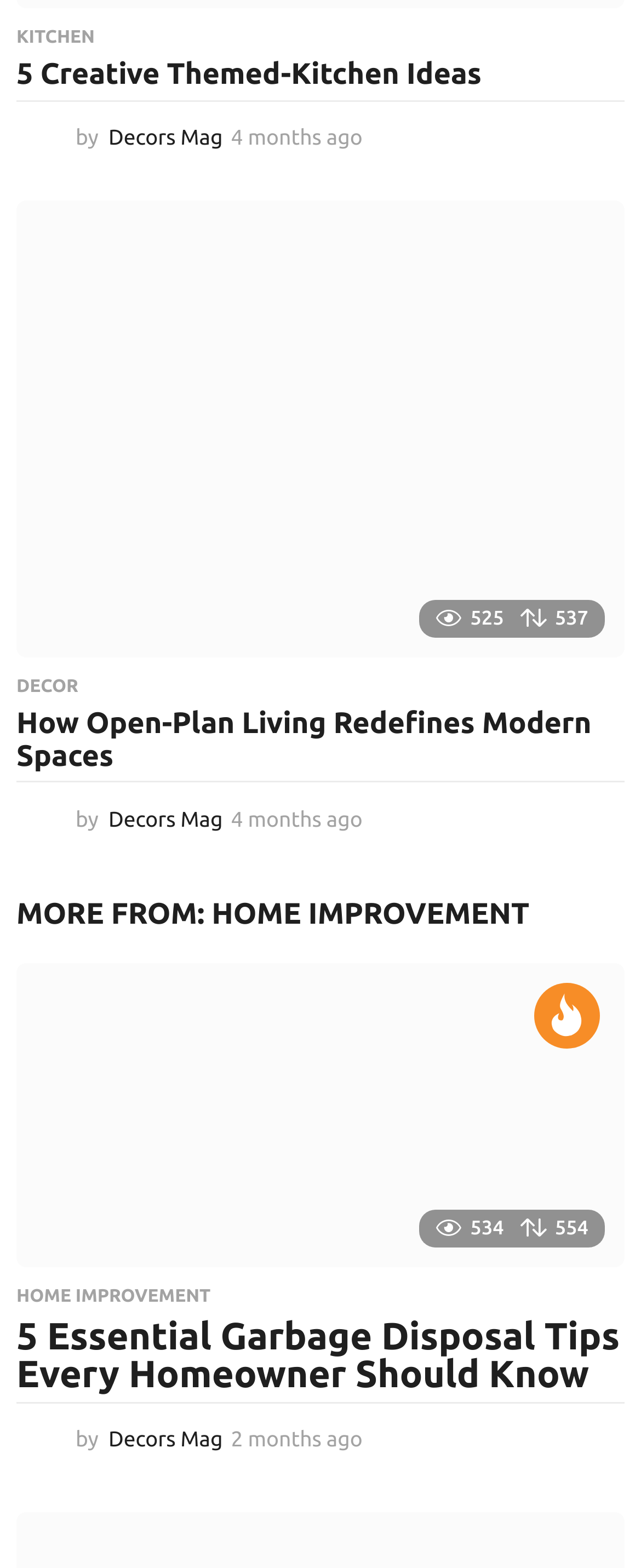Provide a one-word or brief phrase answer to the question:
Who is the author of the second article?

Decors Mag